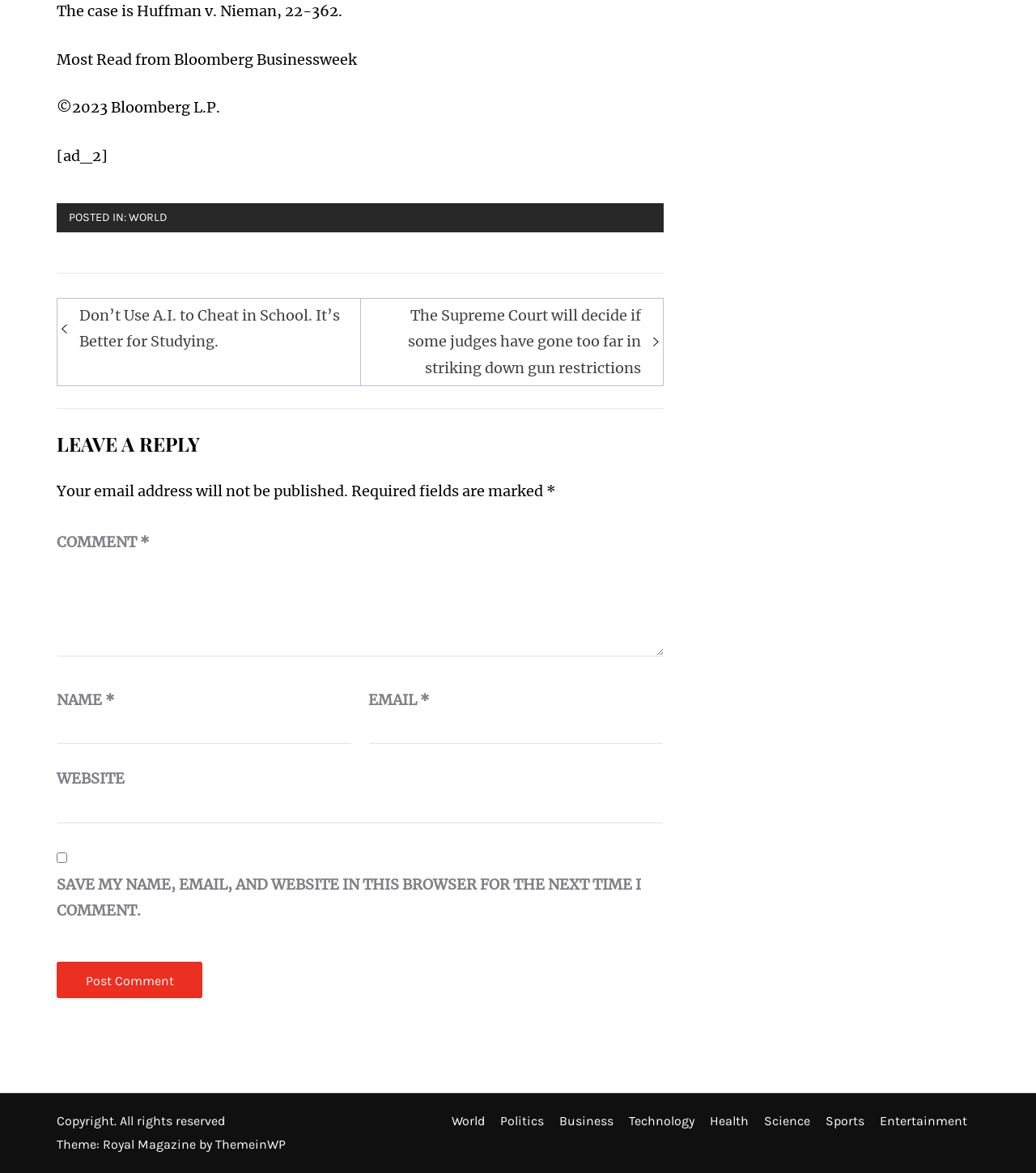Find the bounding box coordinates for the element that must be clicked to complete the instruction: "Click on the 'The Supreme Court will decide if some judges have gone too far in striking down gun restrictions' link". The coordinates should be four float numbers between 0 and 1, indicated as [left, top, right, bottom].

[0.352, 0.258, 0.63, 0.325]